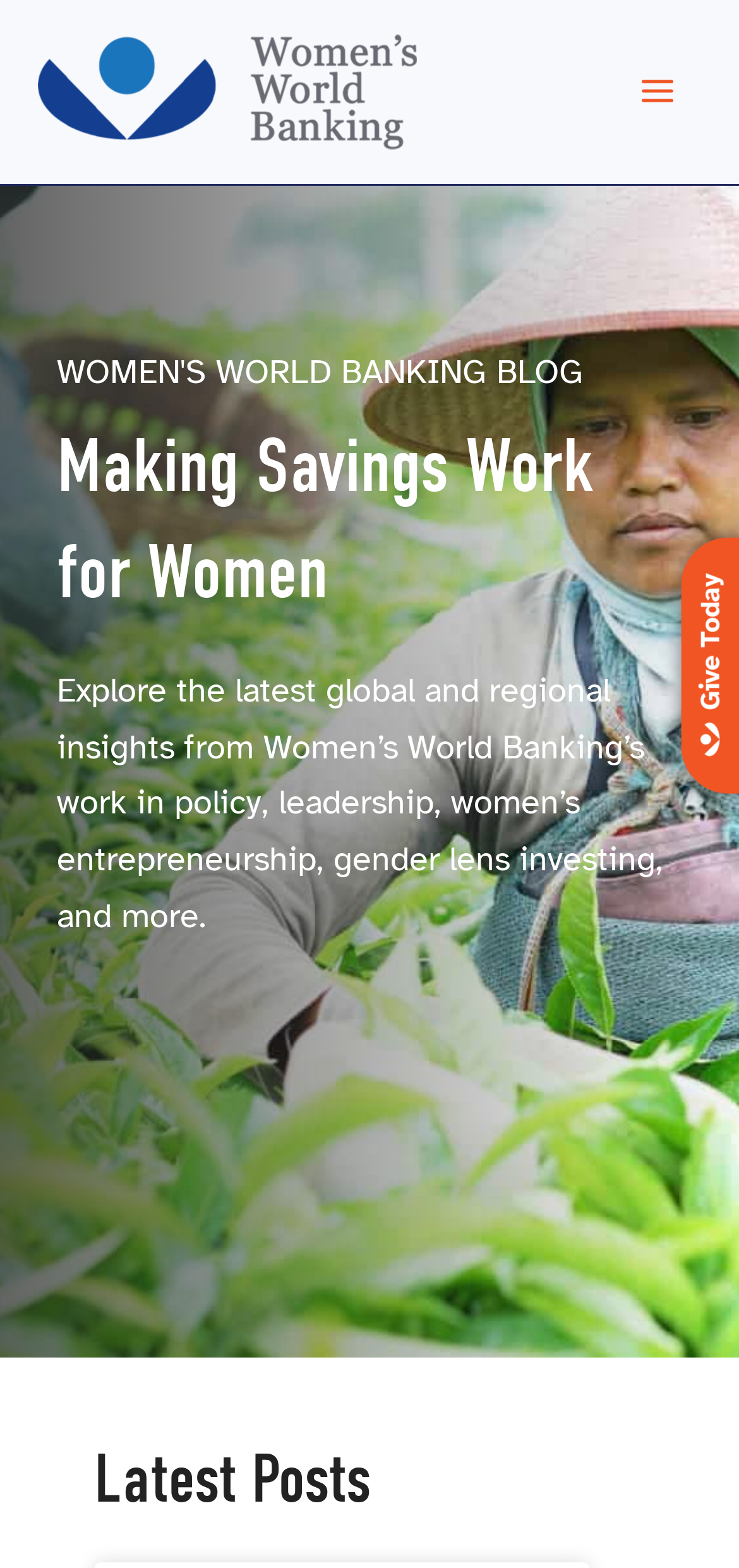What is the name of the organization?
Please craft a detailed and exhaustive response to the question.

The name of the organization can be found in the top-left corner of the webpage, where there is a link and an image with the same name.